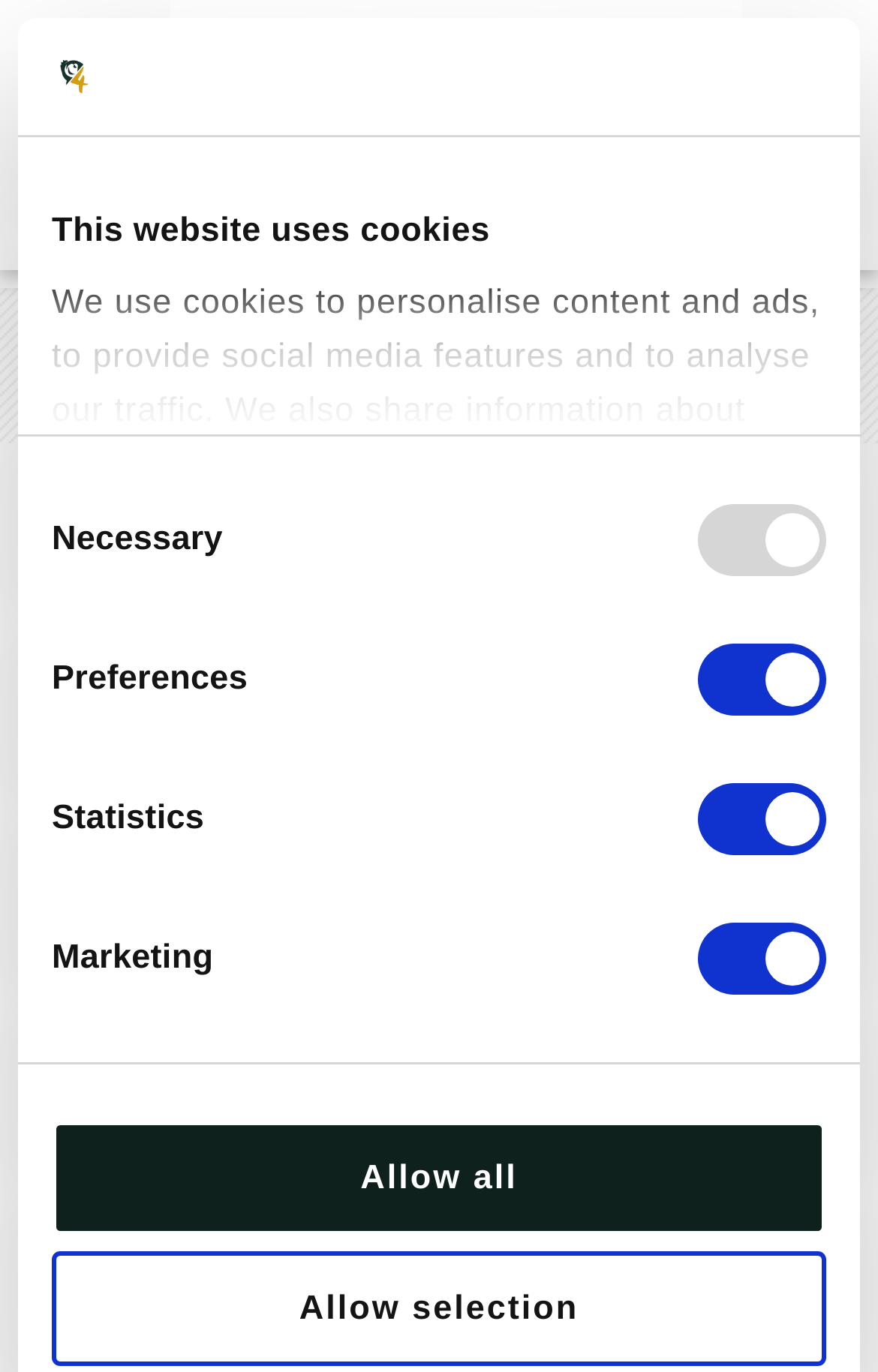Explain in detail what you observe on this webpage.

The webpage is an e-commerce page for Angling4Less, specifically showcasing the Sonik Elastic Tip Top Neoprene Rod Protectors. At the top left corner, there is a logo image. Below the logo, there is a tab panel for cookie consent, which takes up most of the top section of the page. Within the consent panel, there is a heading "This website uses cookies" followed by a paragraph of text explaining the use of cookies. Below the text, there are four checkboxes for selecting cookie preferences: Necessary, Preferences, Statistics, and Marketing. 

To the right of the consent panel, there are two buttons: "Allow selection" and "Allow all". Below the consent panel, there is a search bar with a combobox and a search button. 

The main content of the page is divided into two sections. The top section has a layout table with two cells. The left cell contains a menu with a link to Angling4Less, and the right cell contains a profile link with a cart icon and a count of zero items. 

Below the layout table, there are four links to different categories: Home, Carp Fishing, Luggage, and Holdalls & Rod Skins. The main product information is displayed below these links, with a heading "Sonik Elastic Tip Protectors" followed by a product description. There are also links to previous and next products, as well as a call-to-action to be the first to review the product. The product price, £8.99, is displayed below the product information.